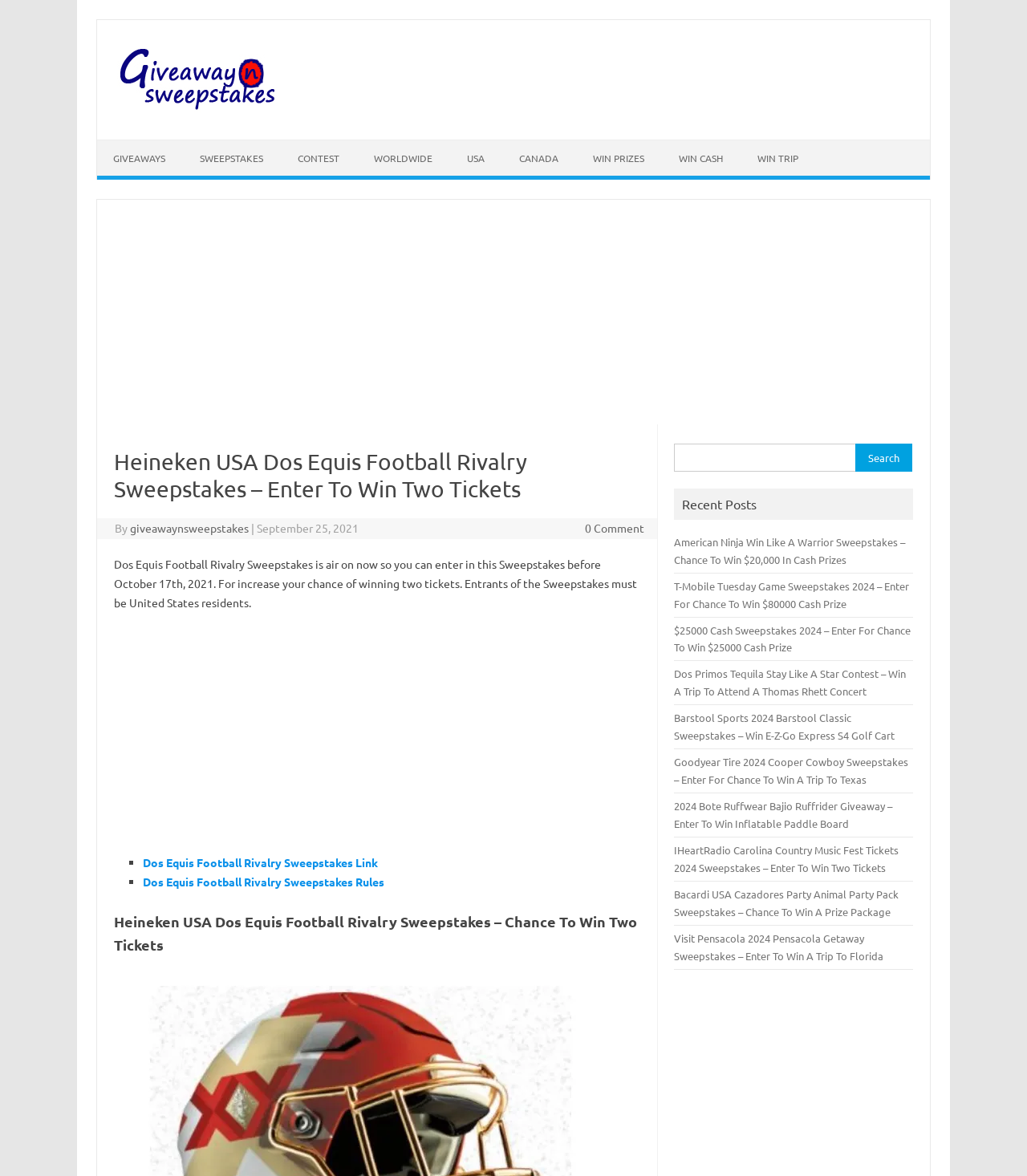Locate the bounding box coordinates of the area that needs to be clicked to fulfill the following instruction: "Search for giveaways". The coordinates should be in the format of four float numbers between 0 and 1, namely [left, top, right, bottom].

[0.657, 0.377, 0.834, 0.401]